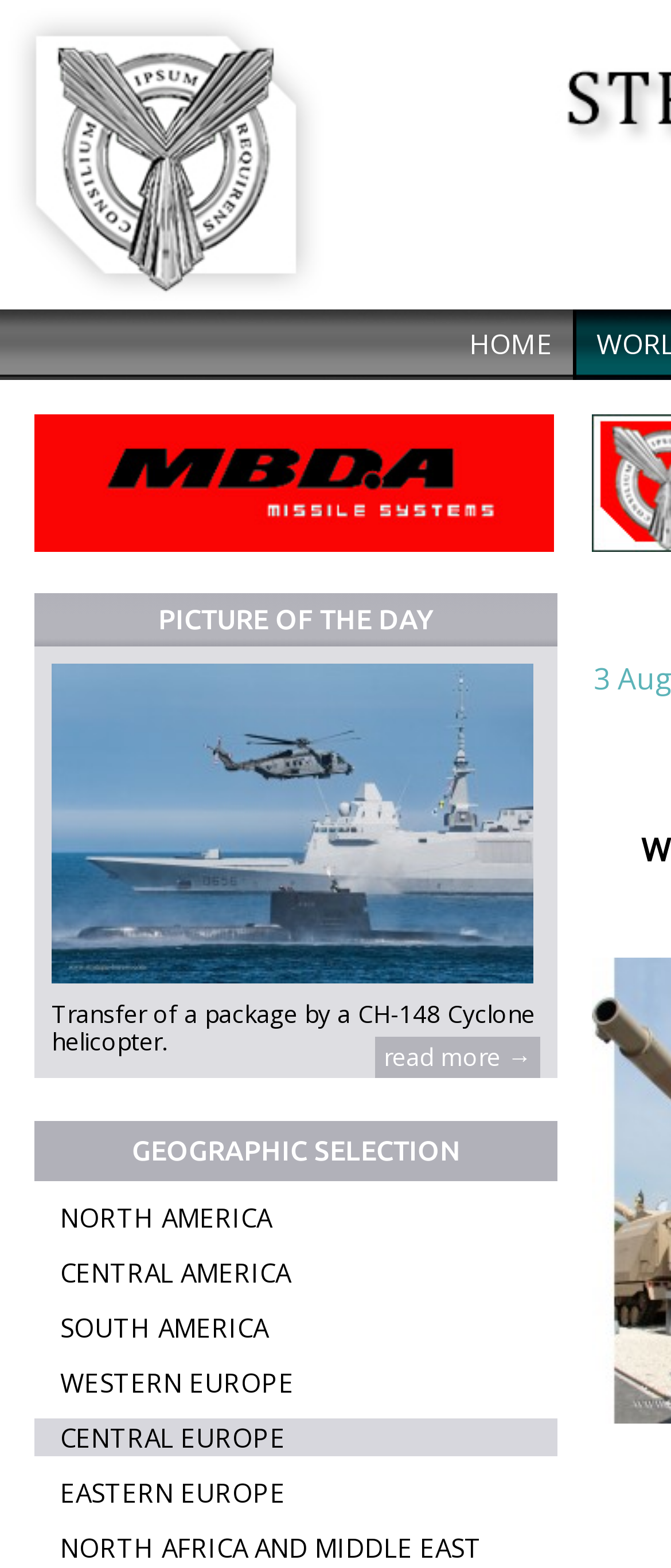Pinpoint the bounding box coordinates of the area that should be clicked to complete the following instruction: "view CH-148 Cyclone helicopter image". The coordinates must be given as four float numbers between 0 and 1, i.e., [left, top, right, bottom].

[0.077, 0.423, 0.795, 0.627]